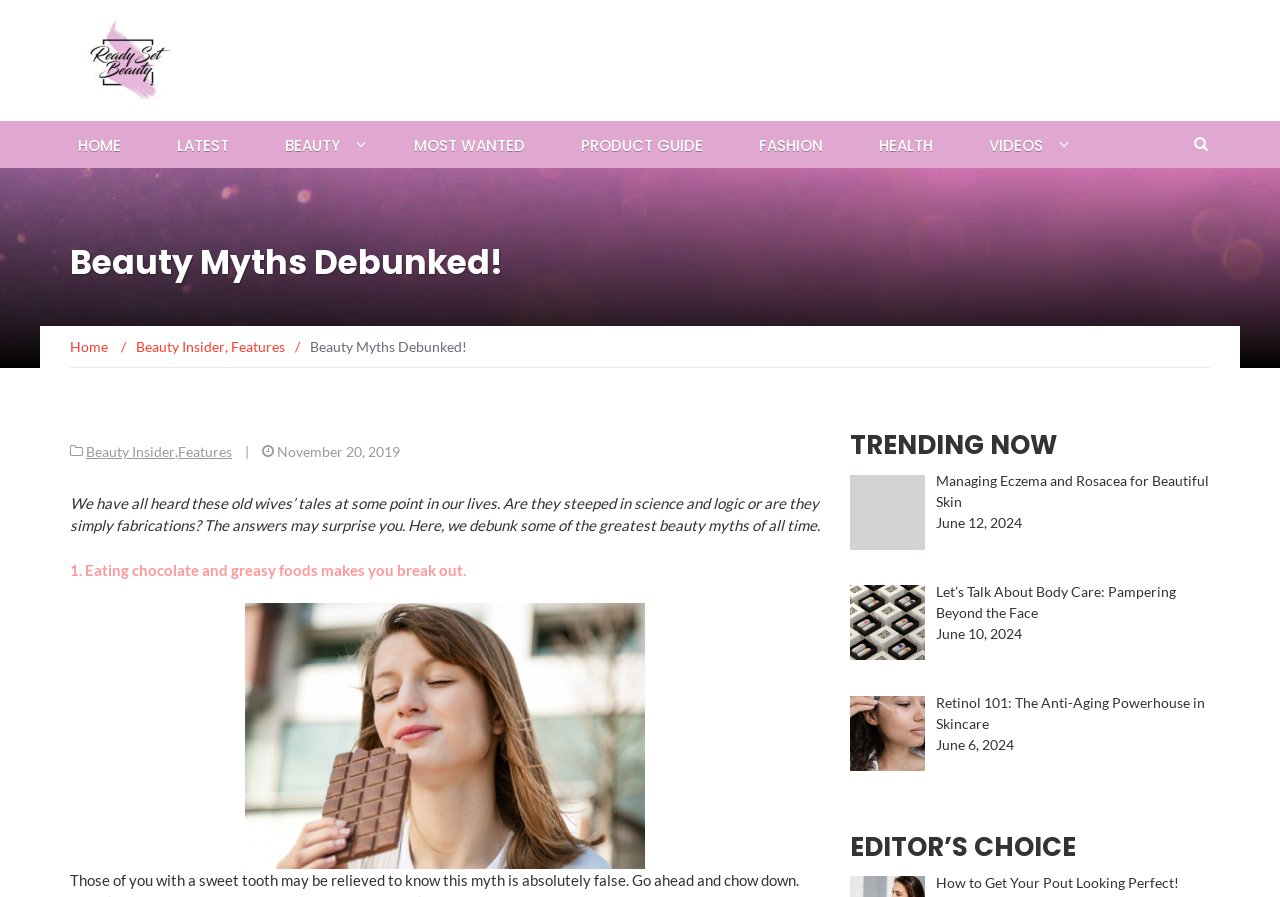What is the category of the article 'Managing Eczema and Rosacea for Beautiful Skin'?
Refer to the image and give a detailed answer to the query.

The category of the article 'Managing Eczema and Rosacea for Beautiful Skin' can be determined by looking at the heading 'TRENDING NOW' with bounding box coordinates [0.664, 0.48, 0.945, 0.513], which is the section where this article is listed.